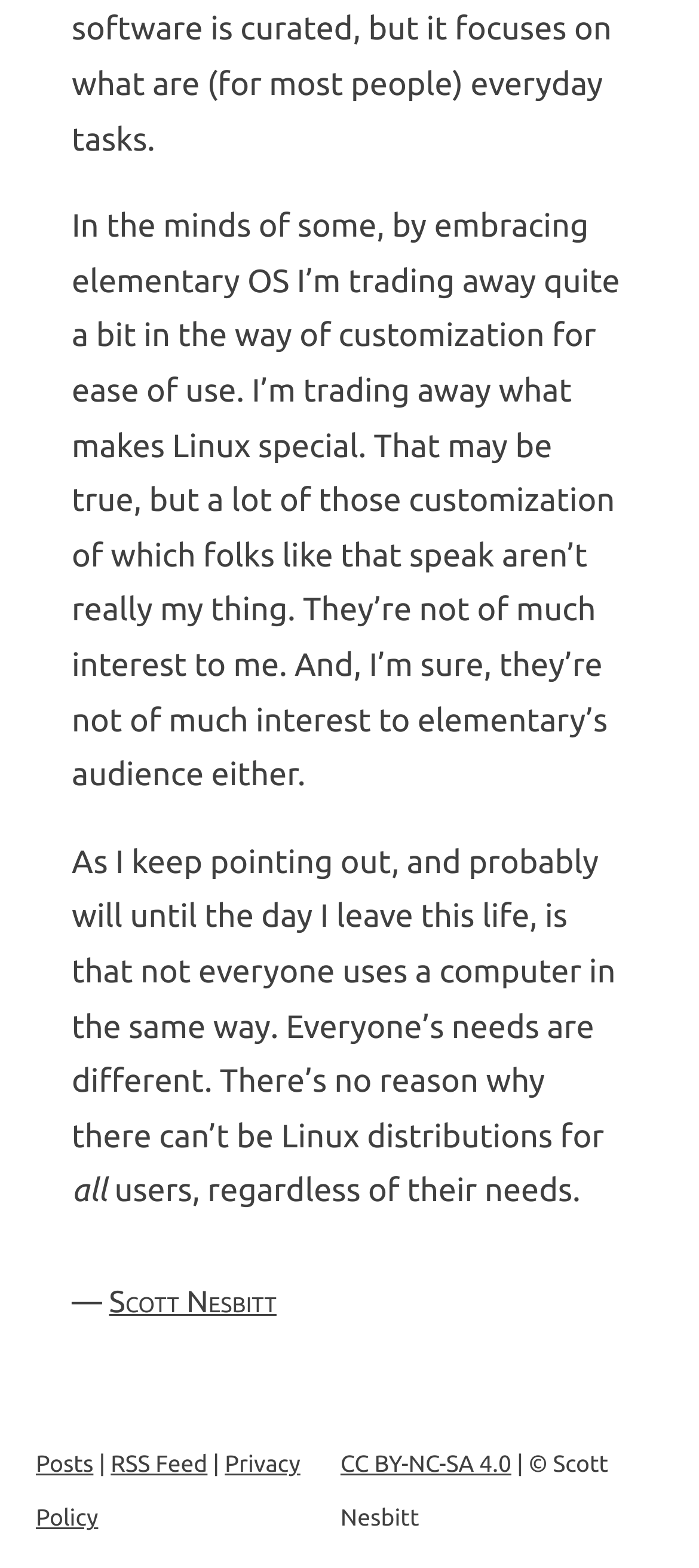What is the purpose of the 'Posts' link?
Please answer the question as detailed as possible based on the image.

The purpose of the 'Posts' link can be inferred from its location and context, where it is placed alongside other links such as 'RSS Feed' and 'Privacy Policy', suggesting that it is a navigation link to access blog posts.